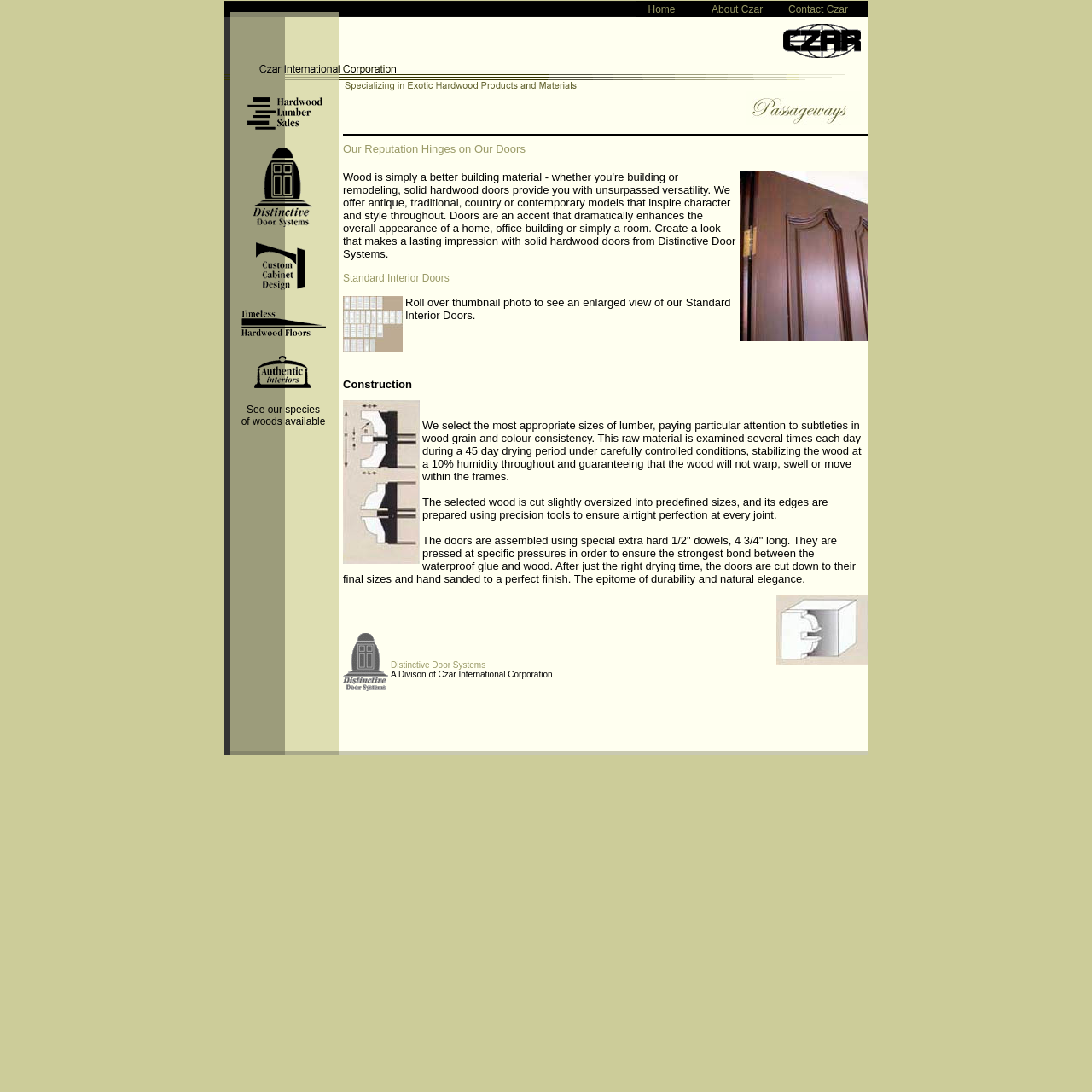What is the purpose of the 45-day drying period?
Based on the image, answer the question with a single word or brief phrase.

To stabilize the wood